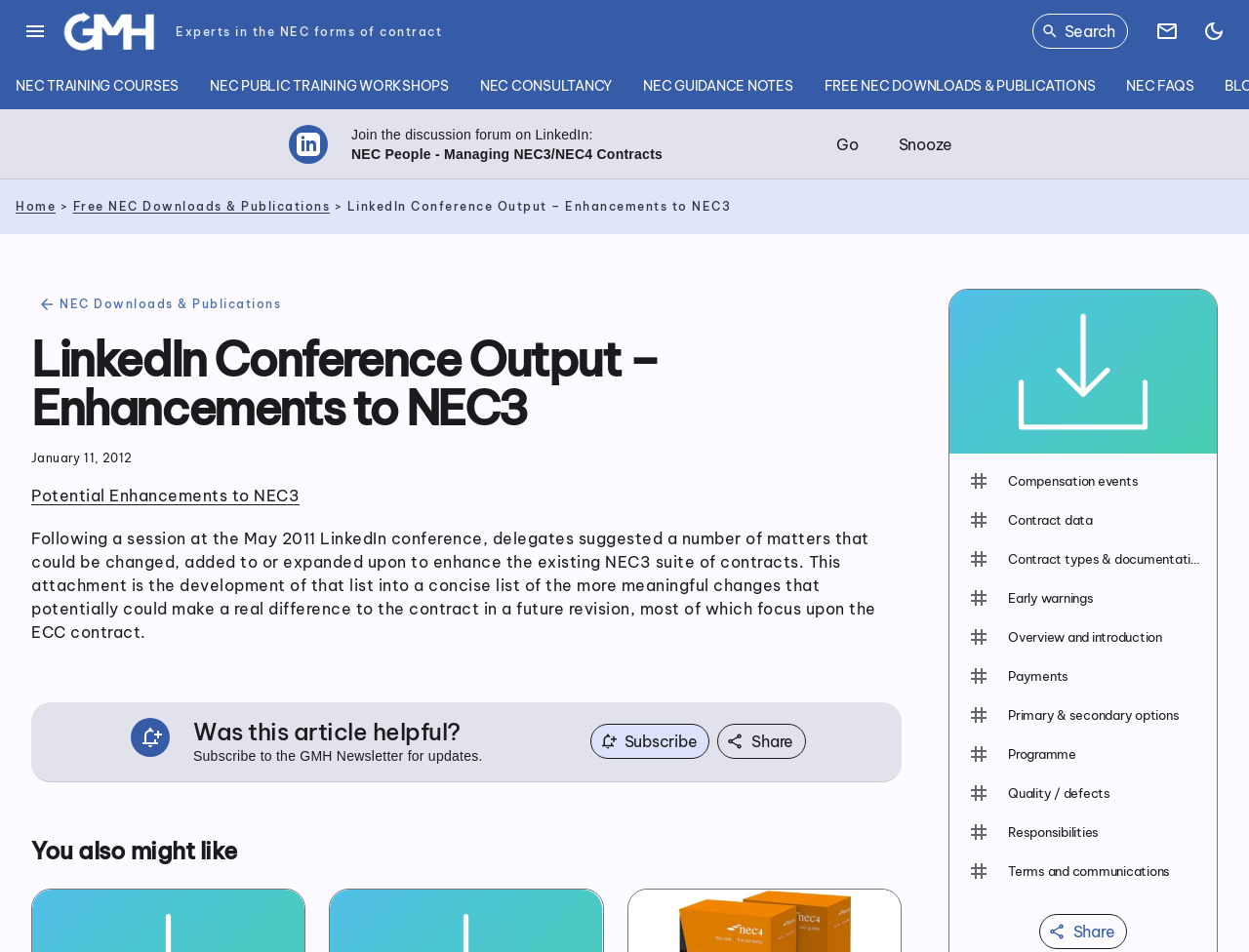Pinpoint the bounding box coordinates of the clickable element to carry out the following instruction: "Click the 'Share' button."

[0.832, 0.96, 0.903, 0.997]